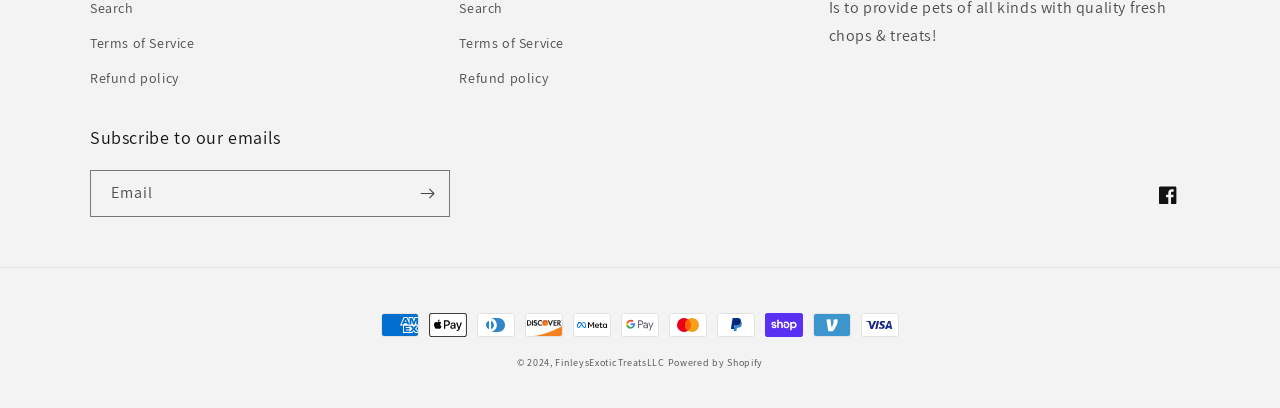Determine the bounding box coordinates of the region to click in order to accomplish the following instruction: "Learn about refund policy". Provide the coordinates as four float numbers between 0 and 1, specifically [left, top, right, bottom].

[0.07, 0.15, 0.14, 0.236]